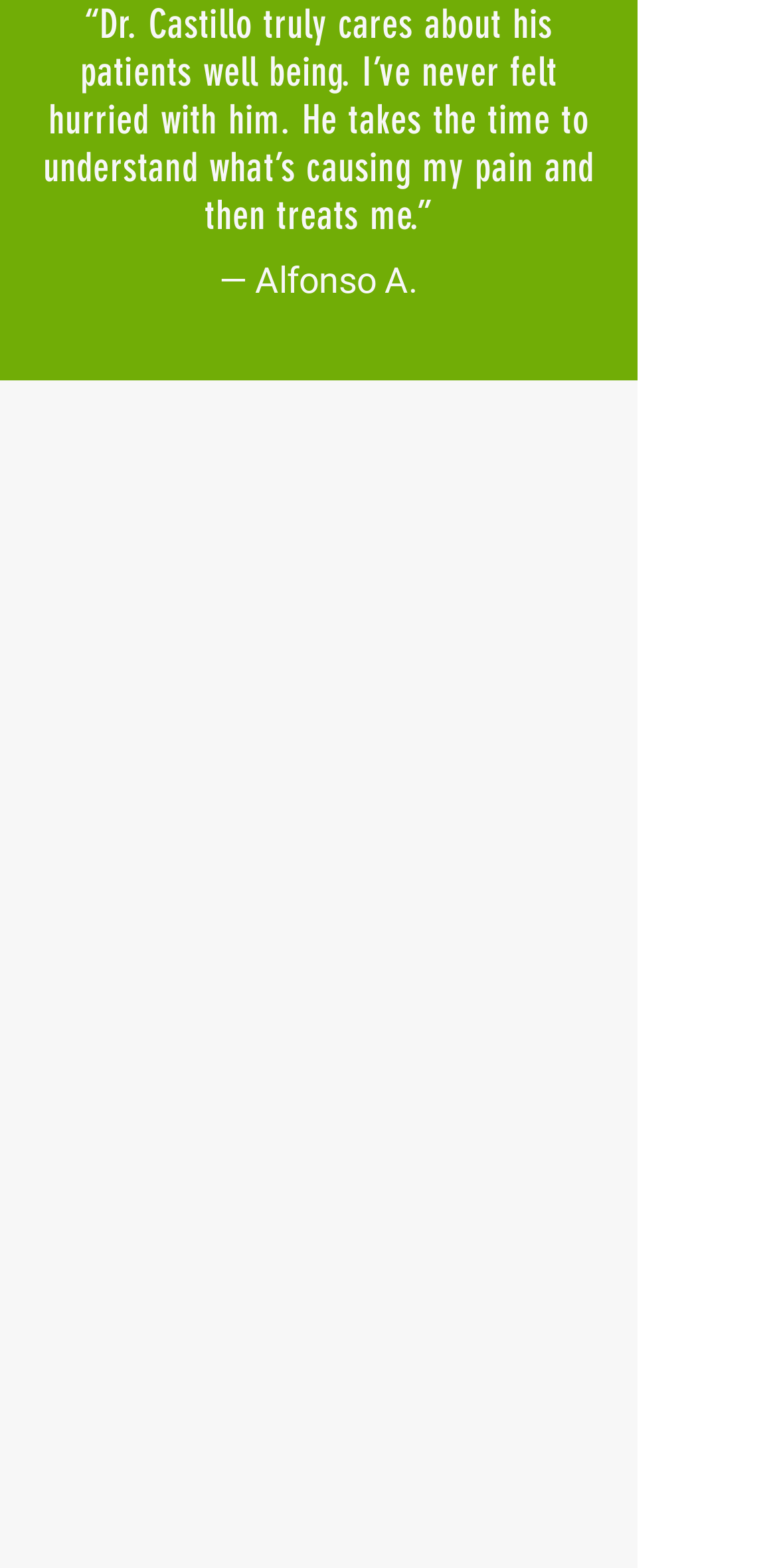Determine the bounding box coordinates for the area that should be clicked to carry out the following instruction: "Contact us".

[0.051, 0.45, 0.164, 0.469]